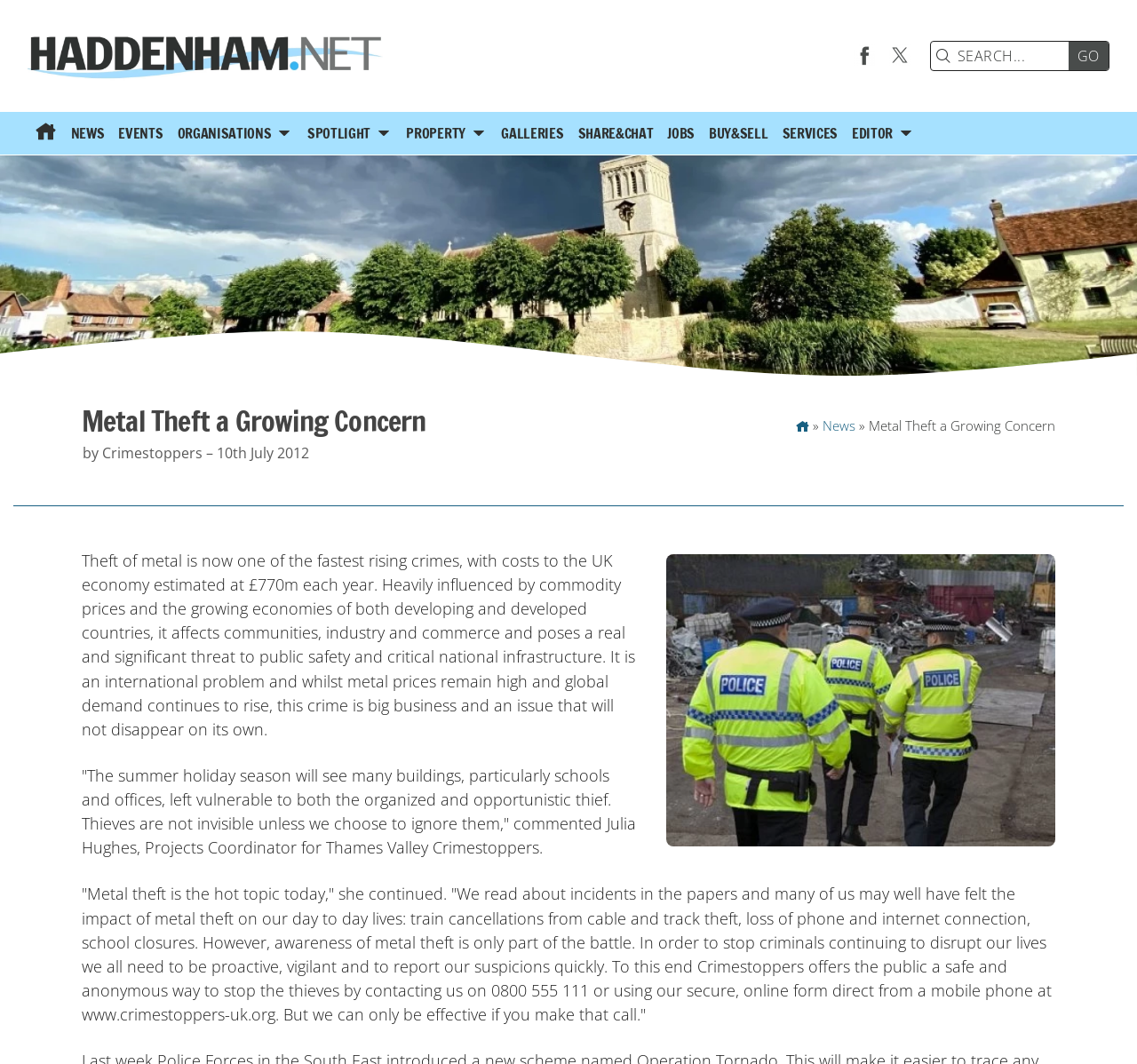Determine the webpage's heading and output its text content.

Metal Theft a Growing Concern